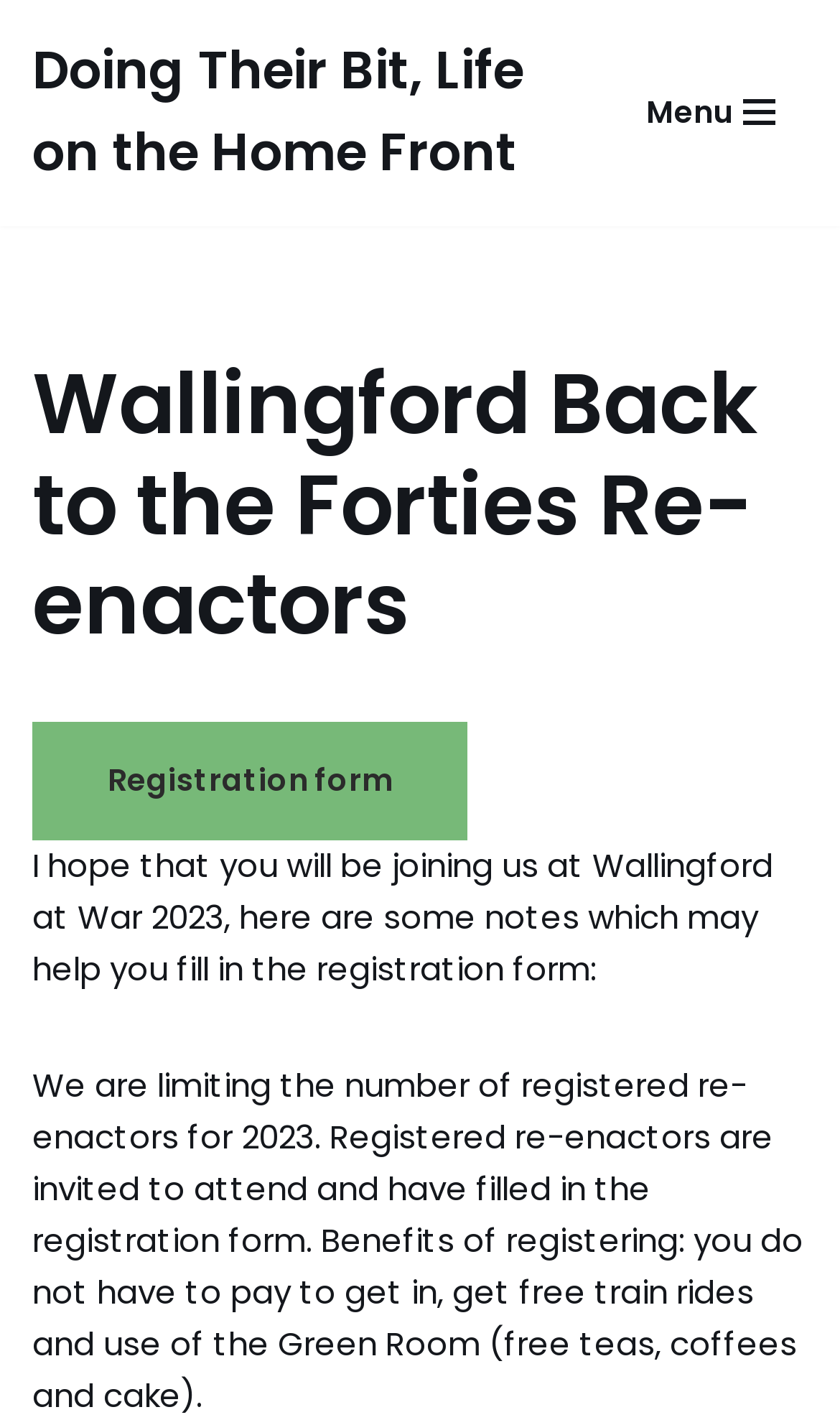Describe all the visual and textual components of the webpage comprehensively.

The webpage is about Wallingford Back to the Forties Re-enactors, specifically focusing on life on the home front during World War 2. At the top left of the page, there is a "Skip to content" link. Below it, a prominent link "Doing Their Bit, Life on the Home Front Life on the Home Front in WW2" is displayed. 

To the top right, a "Navigation Menu" button is located, which is not expanded by default. When expanded, it reveals a heading "Wallingford Back to the Forties Re-enactors" at the top, followed by a "Registration form" link in the middle, and two blocks of text below. 

The first block of text explains that the user is invited to join Wallingford at War 2023 and provides some notes to help fill in the registration form. The second block of text informs that the number of registered re-enactors is limited for 2023, and lists the benefits of registering, including free entry, train rides, and access to the Green Room with complimentary refreshments.